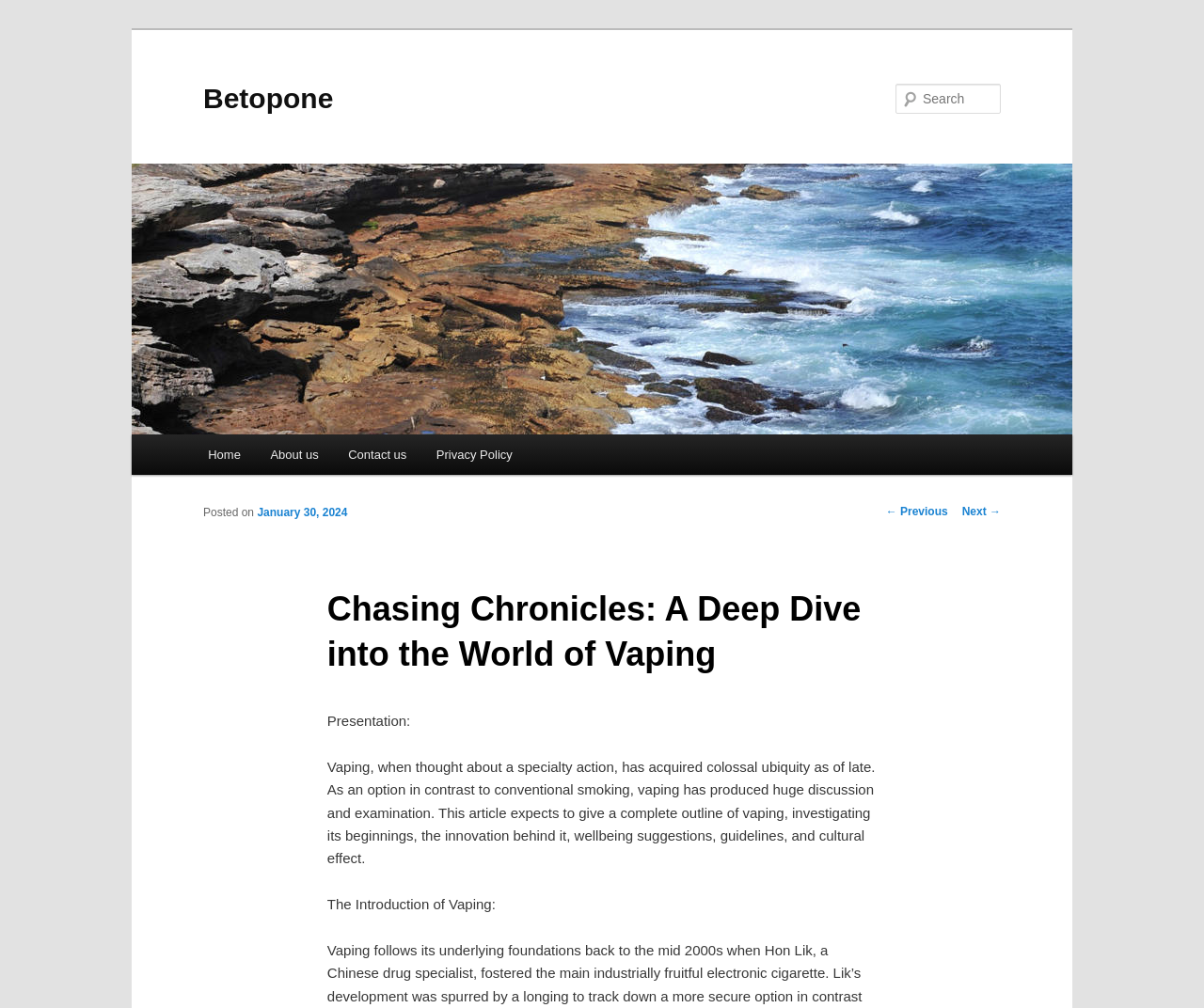Based on the image, give a detailed response to the question: What is the date of the article?

The date of the article can be found in the text 'Posted on January 30, 2024' which is located below the main heading.